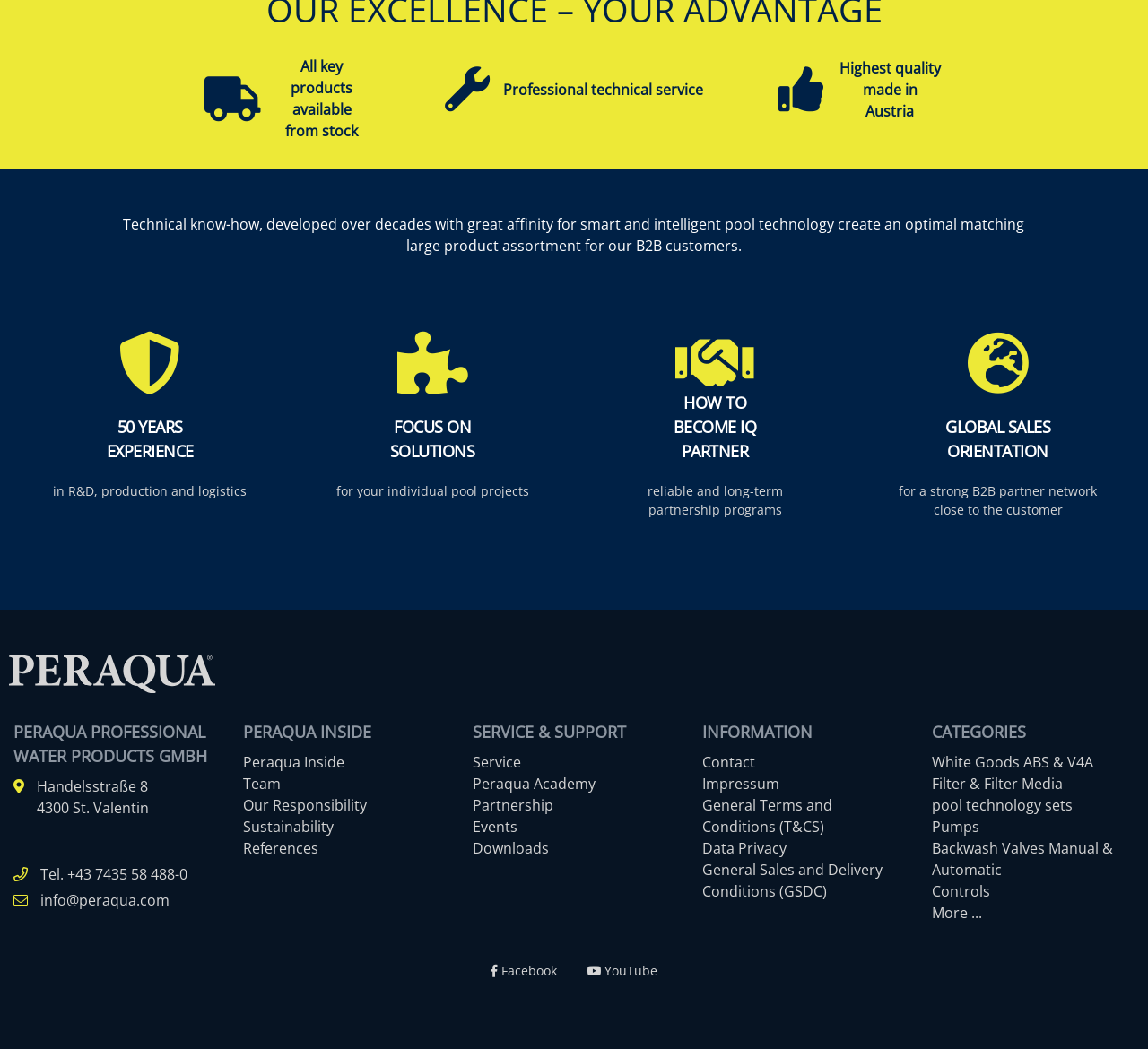Determine the bounding box coordinates of the UI element that matches the following description: "Backwash Valves Manual & Automatic". The coordinates should be four float numbers between 0 and 1 in the format [left, top, right, bottom].

[0.812, 0.799, 0.97, 0.838]